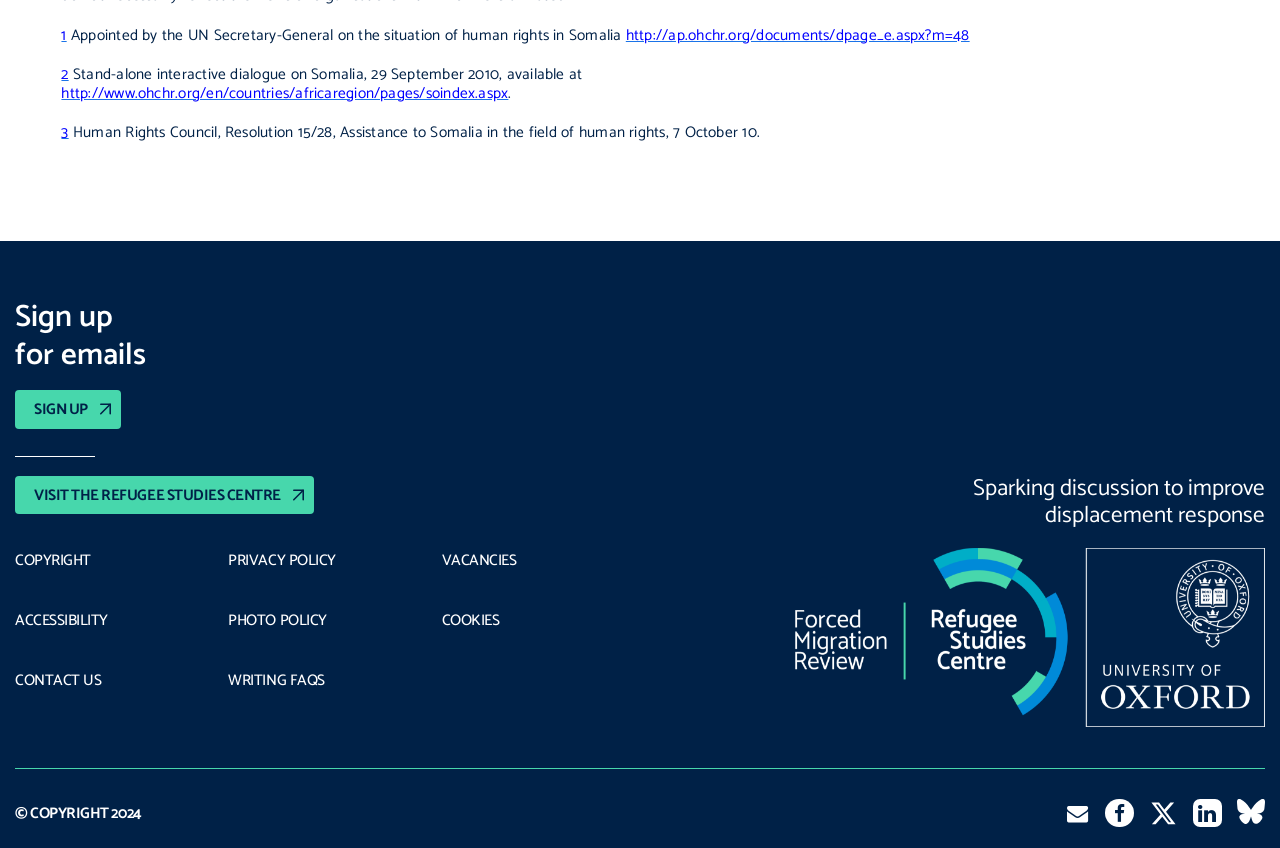Given the webpage screenshot, identify the bounding box of the UI element that matches this description: "Visit THE refugee studies centre".

[0.012, 0.561, 0.246, 0.607]